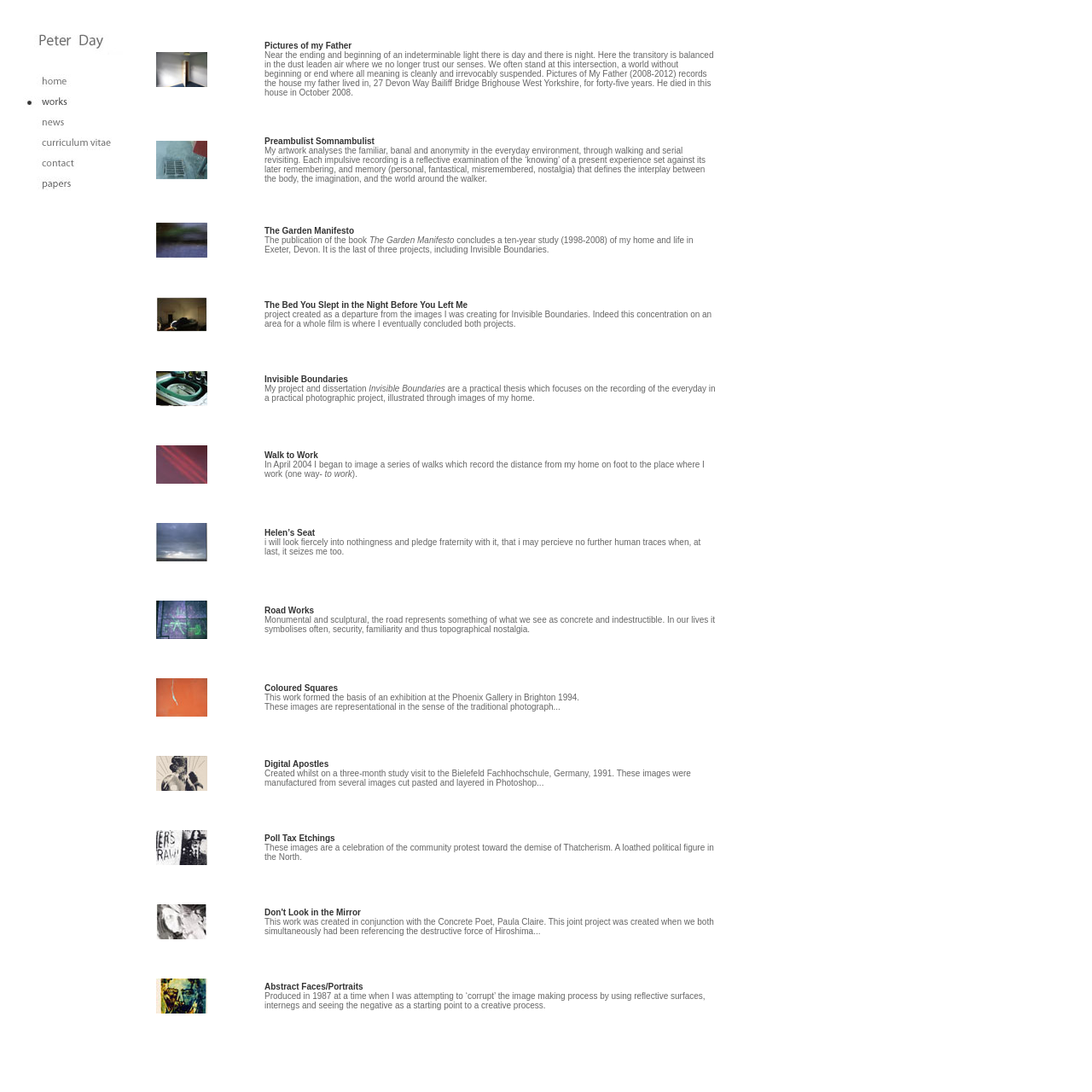Given the element description Poll Tax Etchings, specify the bounding box coordinates of the corresponding UI element in the format (top-left x, top-left y, bottom-right x, bottom-right y). All values must be between 0 and 1.

[0.242, 0.763, 0.307, 0.772]